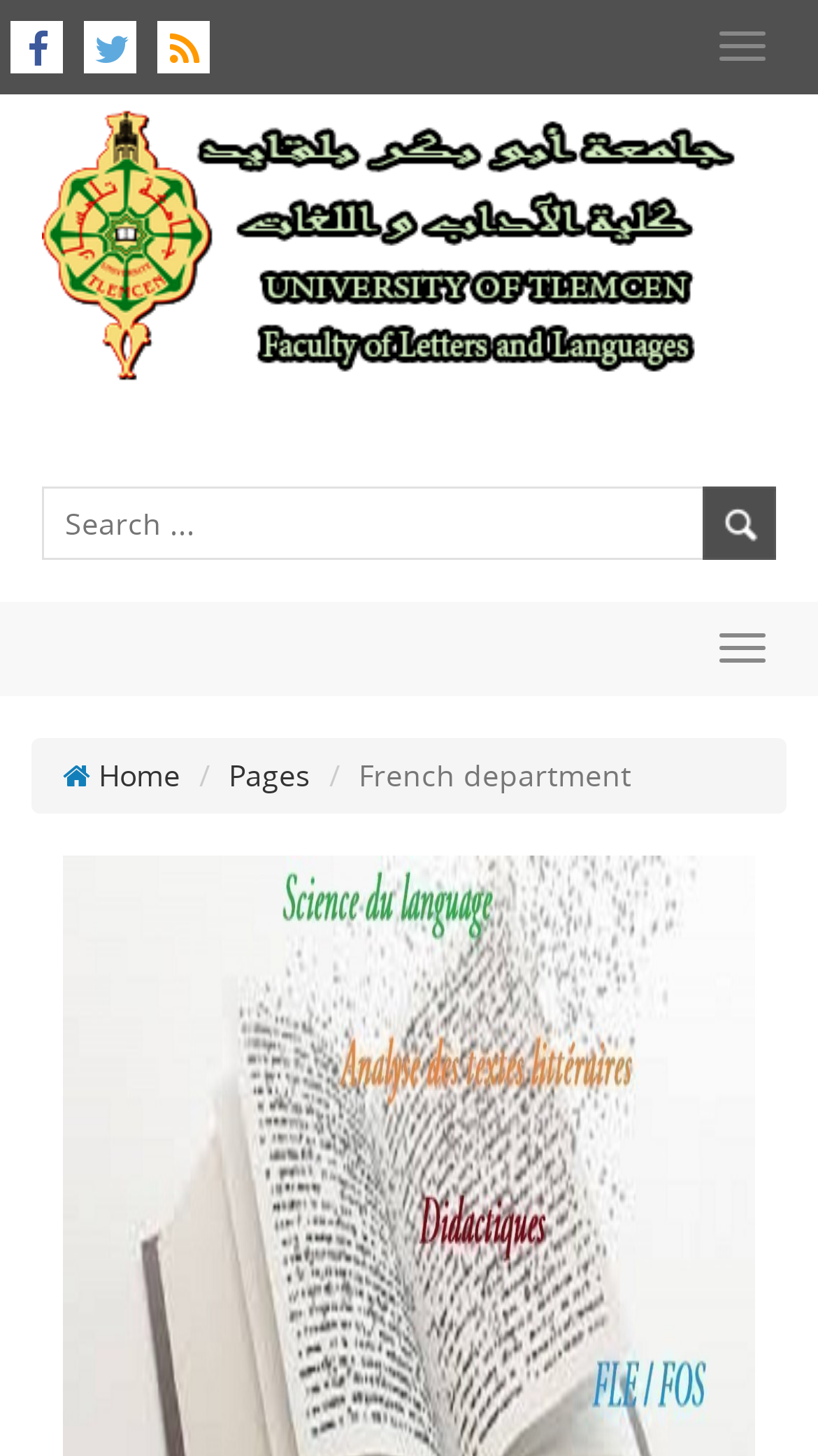Predict the bounding box of the UI element based on this description: "Home".

[0.077, 0.518, 0.221, 0.546]